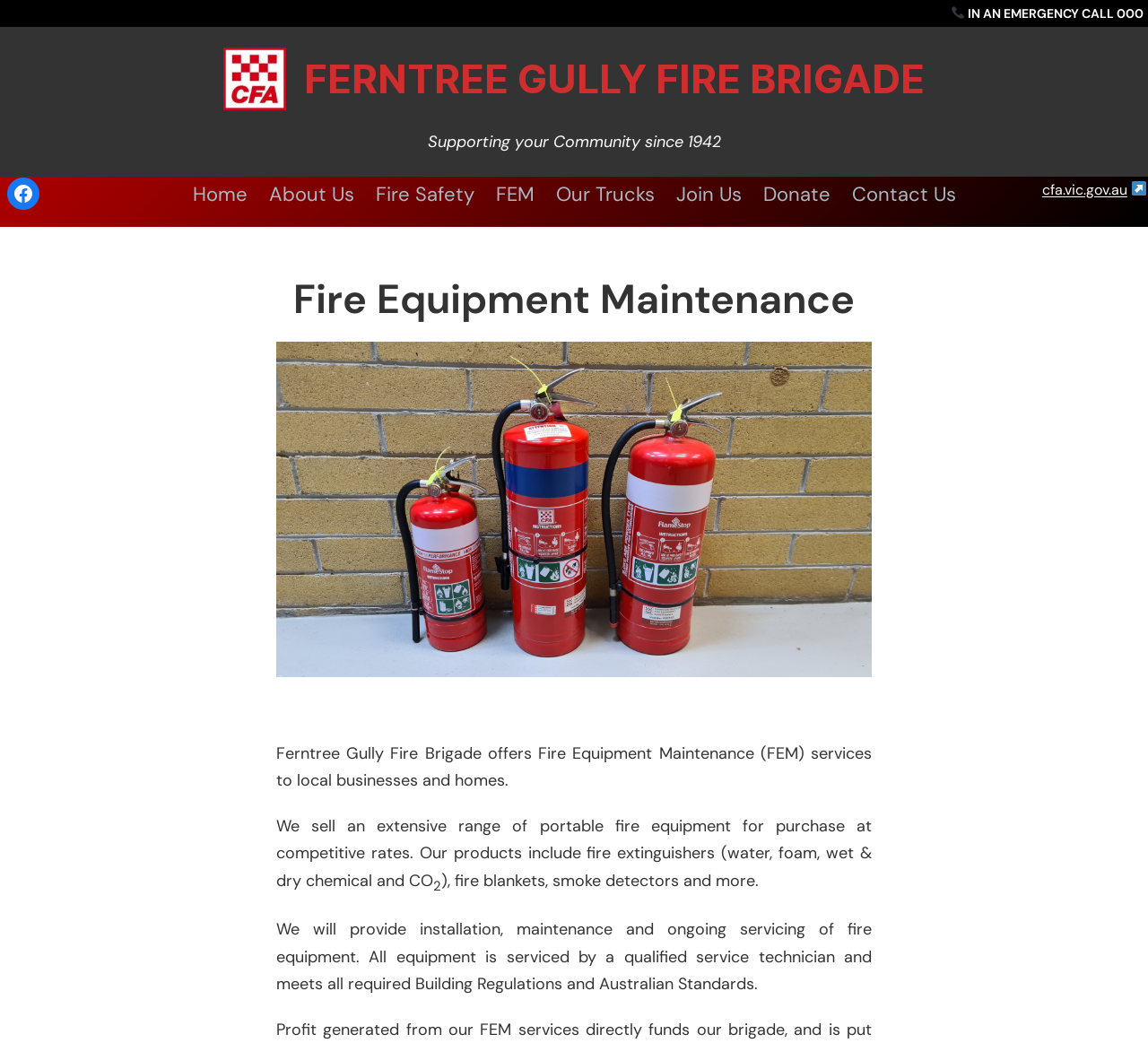Given the description "IN AN EMERGENCY CALL 000", determine the bounding box of the corresponding UI element.

[0.828, 0.005, 0.996, 0.021]